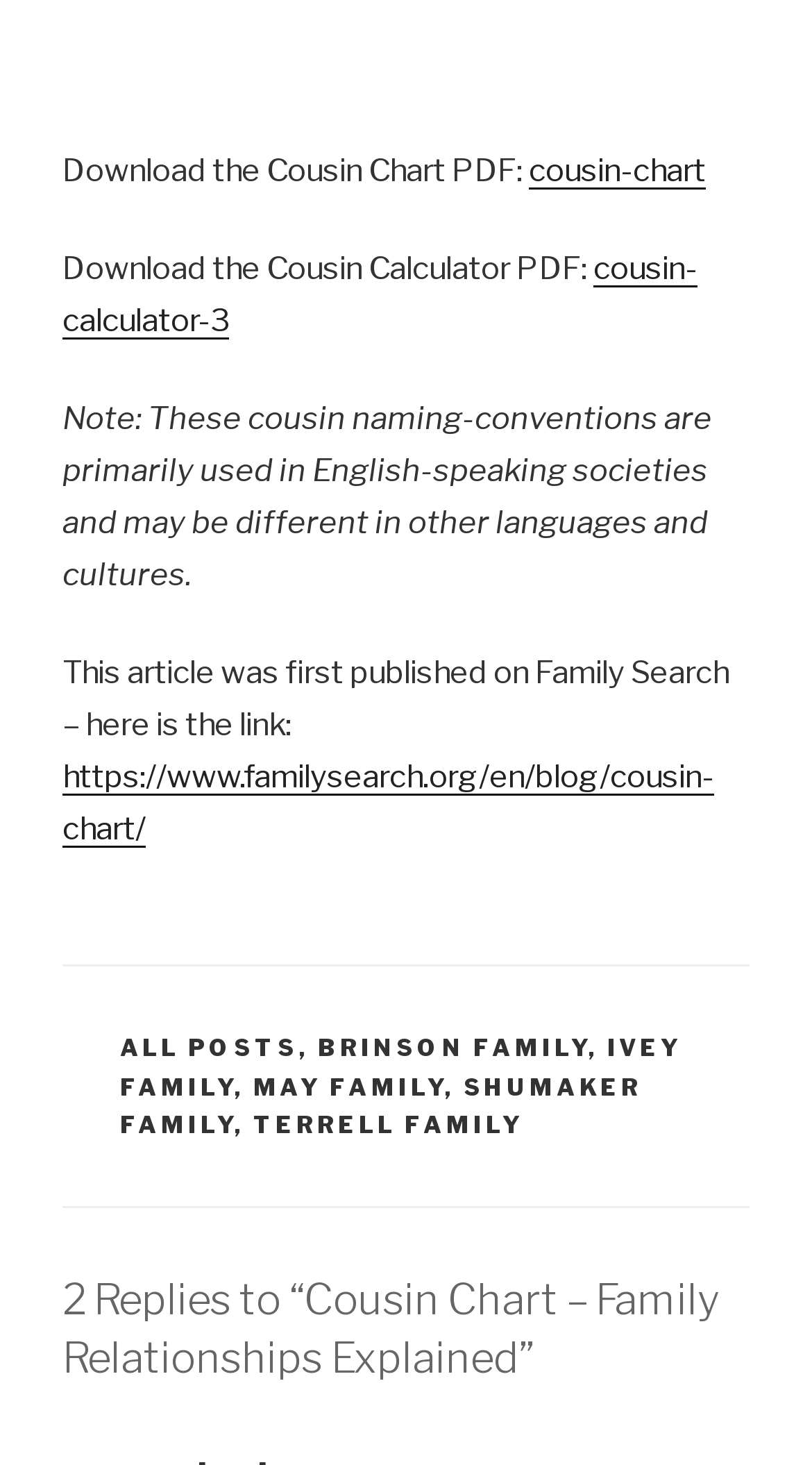Please identify the bounding box coordinates of the region to click in order to complete the task: "Download the Cousin Chart PDF". The coordinates must be four float numbers between 0 and 1, specified as [left, top, right, bottom].

[0.651, 0.103, 0.869, 0.129]